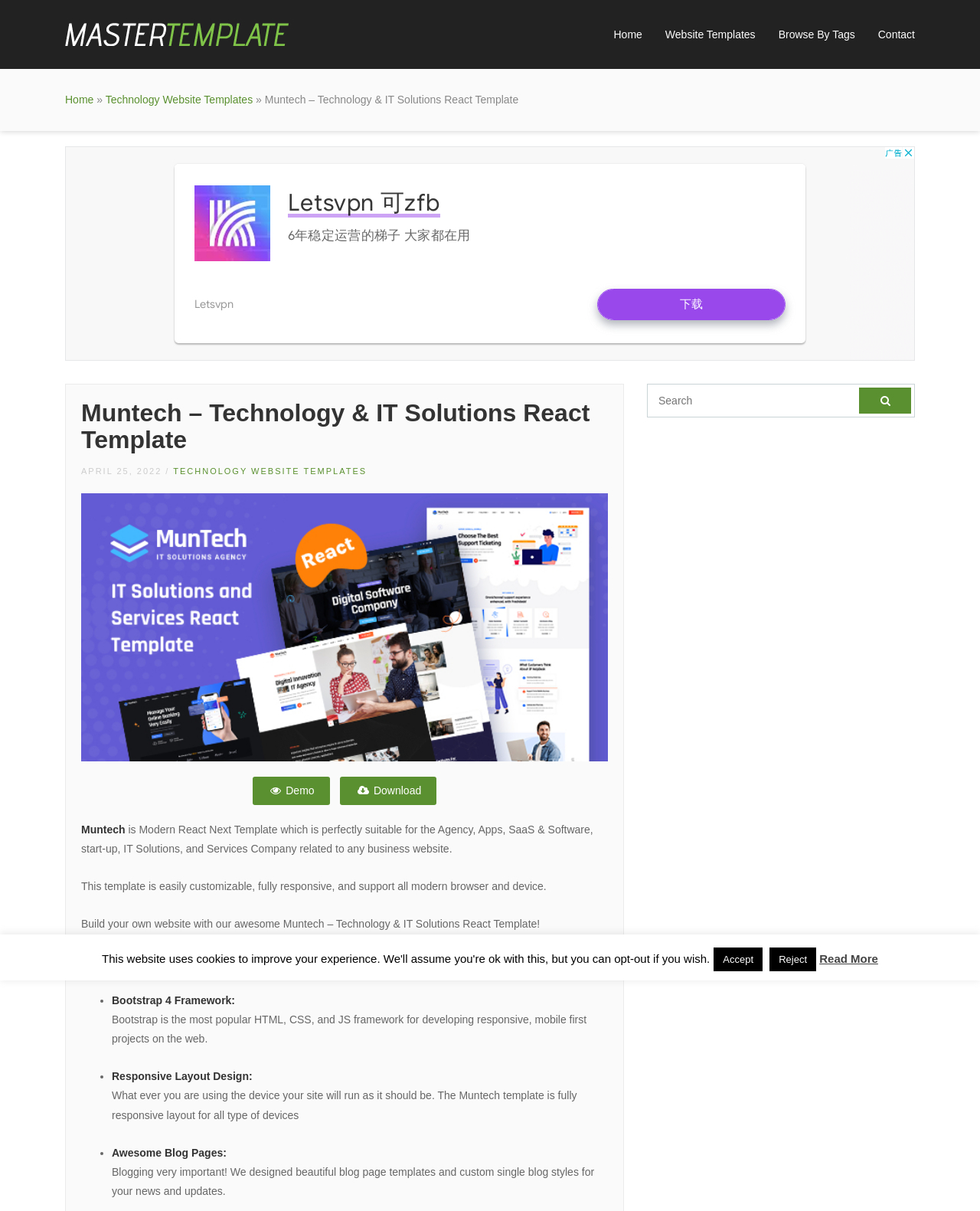Please find the bounding box coordinates of the element that must be clicked to perform the given instruction: "Download the Muntech template". The coordinates should be four float numbers from 0 to 1, i.e., [left, top, right, bottom].

[0.347, 0.641, 0.445, 0.665]